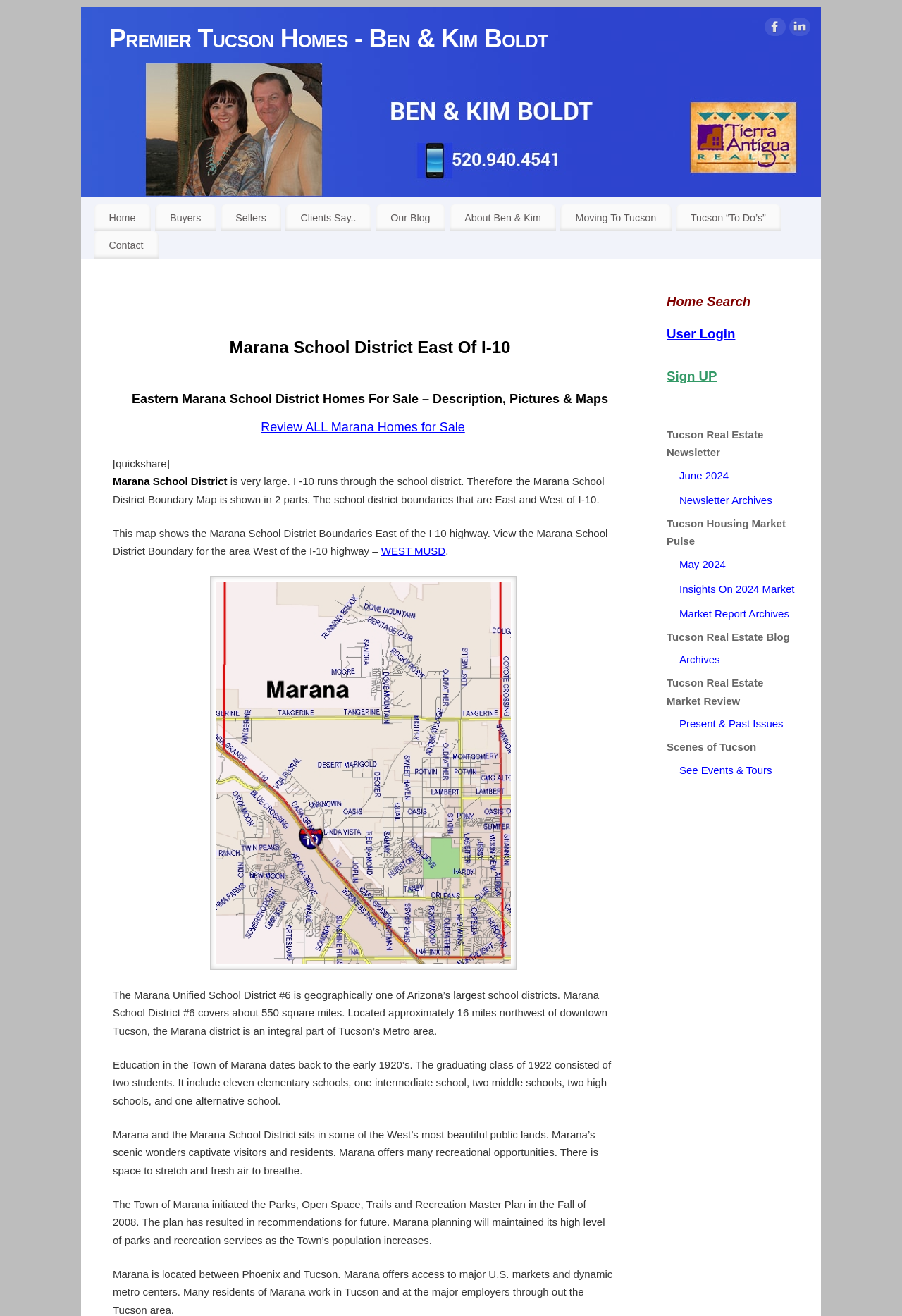Identify the bounding box for the element characterized by the following description: "Buyers".

[0.172, 0.155, 0.24, 0.176]